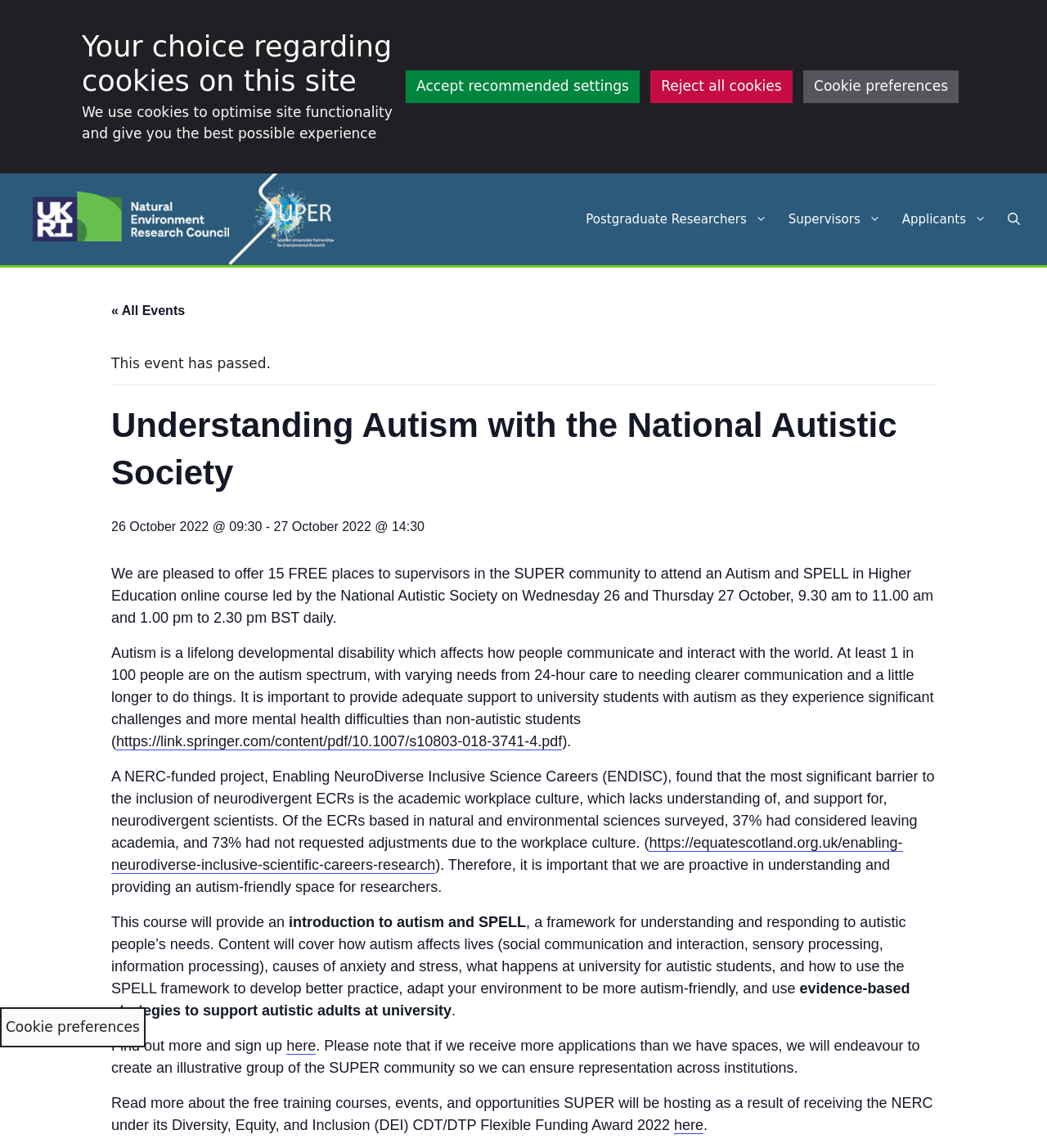How many free places are available for supervisors?
Use the information from the screenshot to give a comprehensive response to the question.

According to the webpage, 15 free places are available for supervisors in the SUPER community to attend the Autism and SPELL in Higher Education online course.